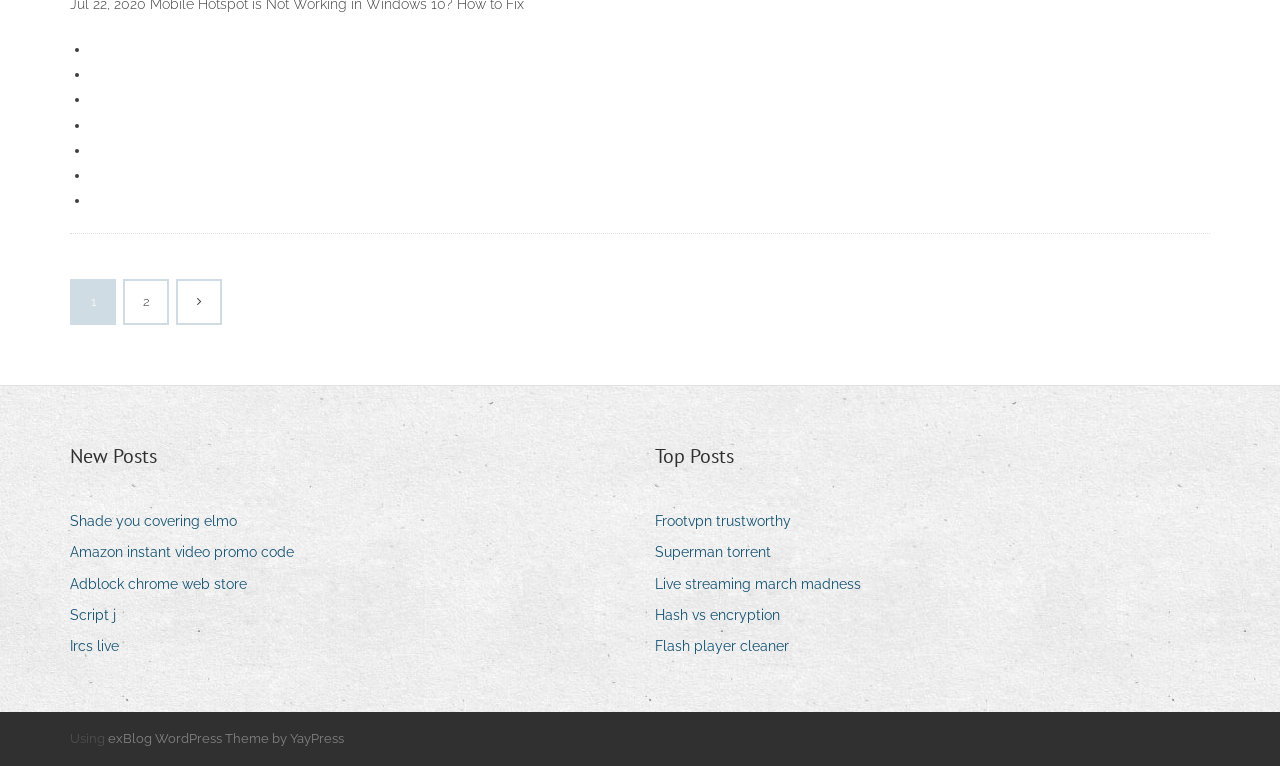Identify the bounding box coordinates for the UI element described as follows: Adblock chrome web store. Use the format (top-left x, top-left y, bottom-right x, bottom-right y) and ensure all values are floating point numbers between 0 and 1.

[0.055, 0.745, 0.205, 0.78]